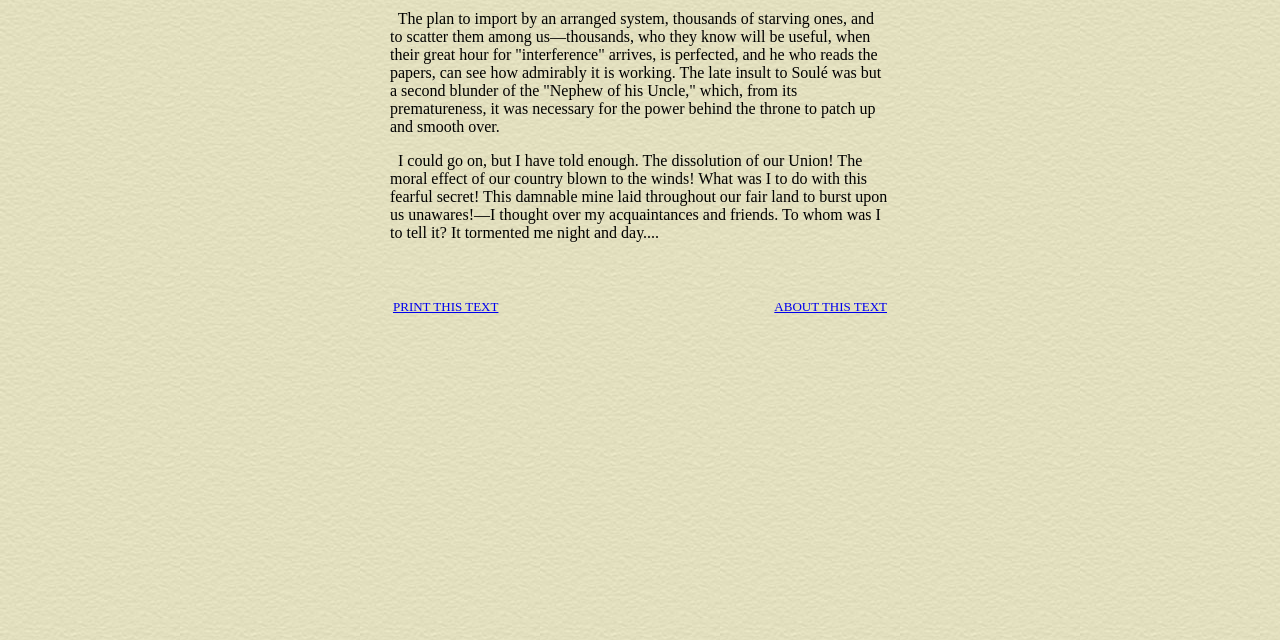Please provide the bounding box coordinate of the region that matches the element description: ABOUT THIS TEXT. Coordinates should be in the format (top-left x, top-left y, bottom-right x, bottom-right y) and all values should be between 0 and 1.

[0.605, 0.466, 0.693, 0.49]